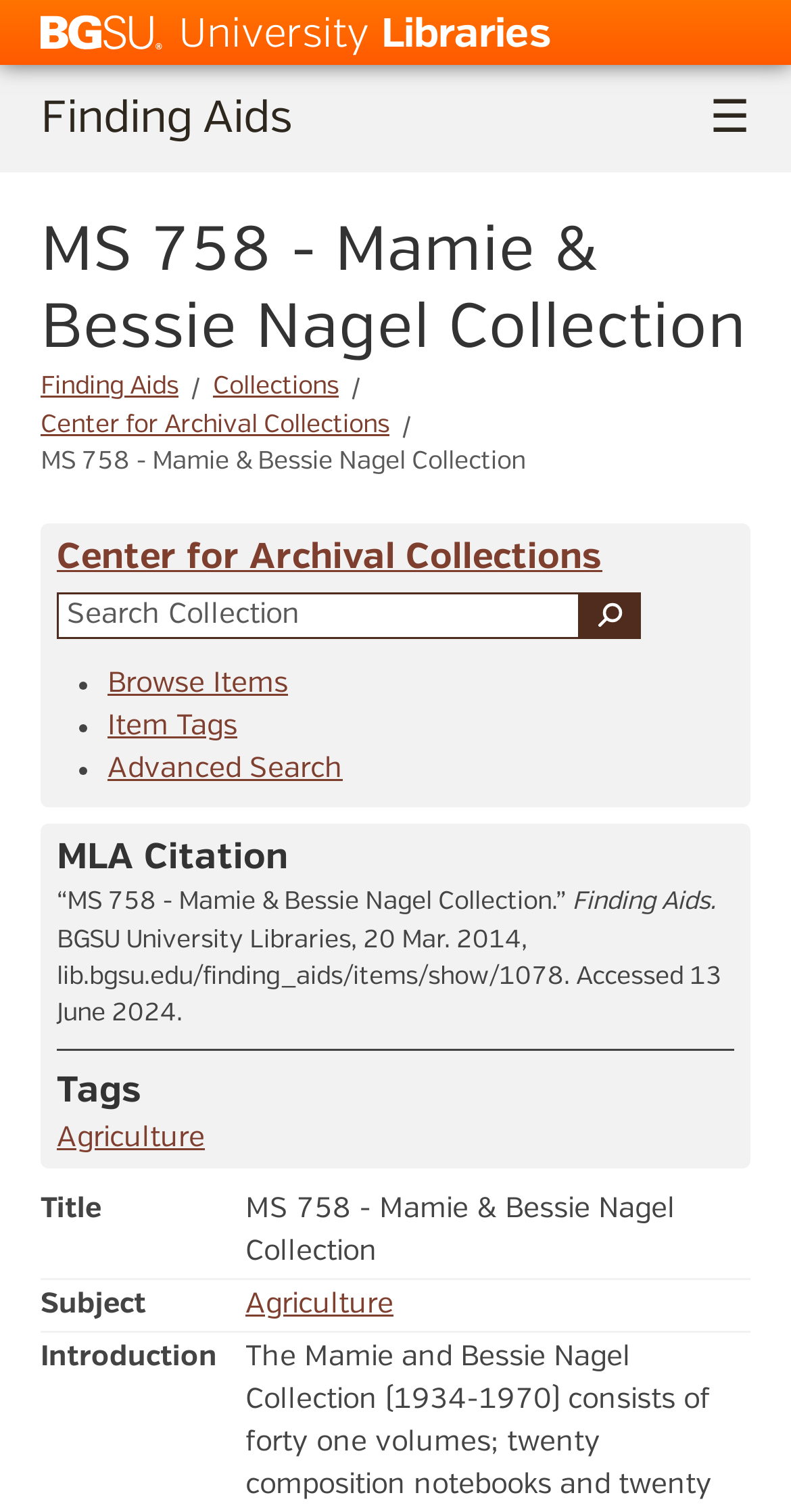What is the subject of this collection?
Give a one-word or short-phrase answer derived from the screenshot.

Agriculture